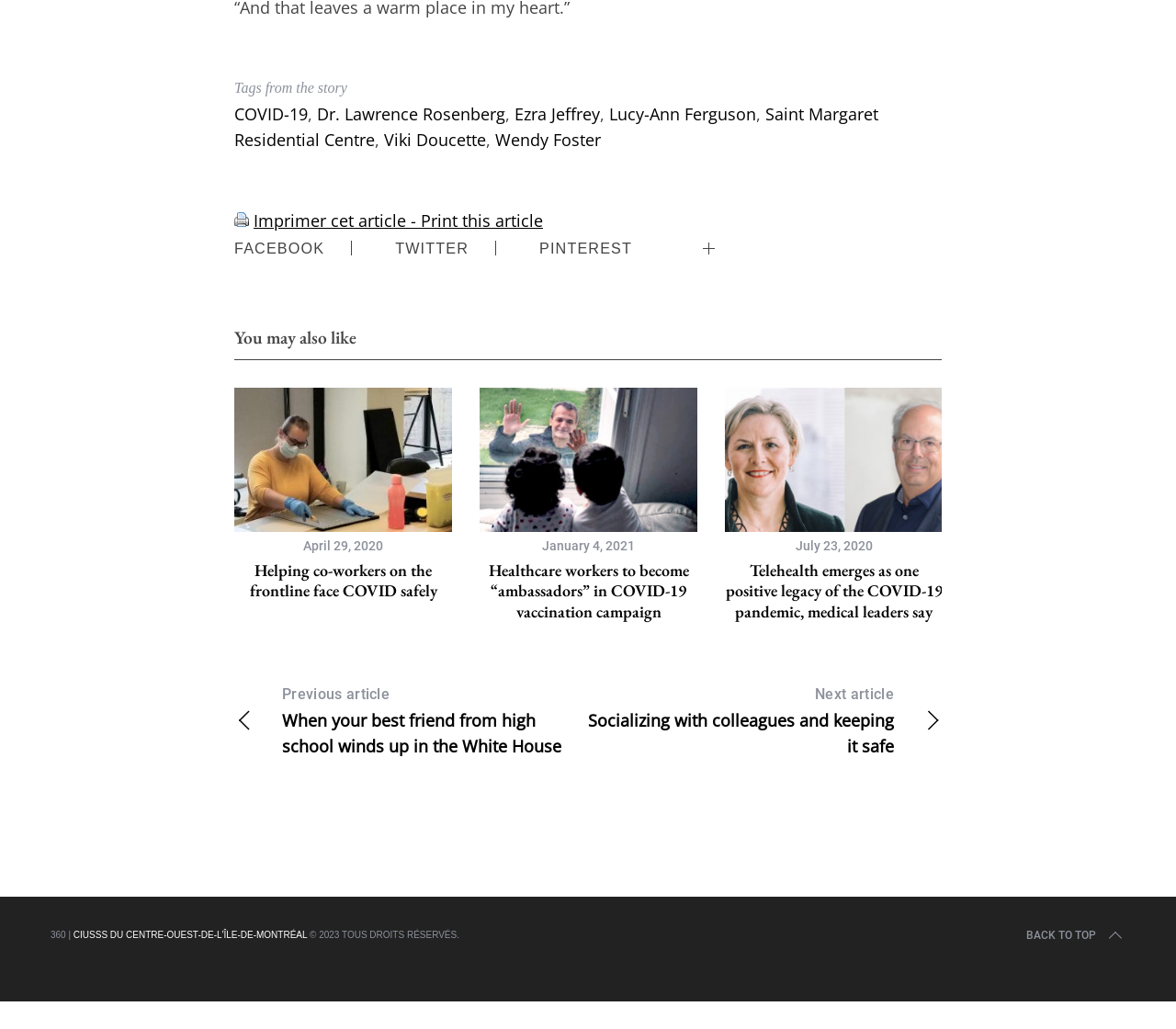Answer the question with a single word or phrase: 
What social media platforms are available for sharing?

FACEBOOK, TWITTER, PINTEREST